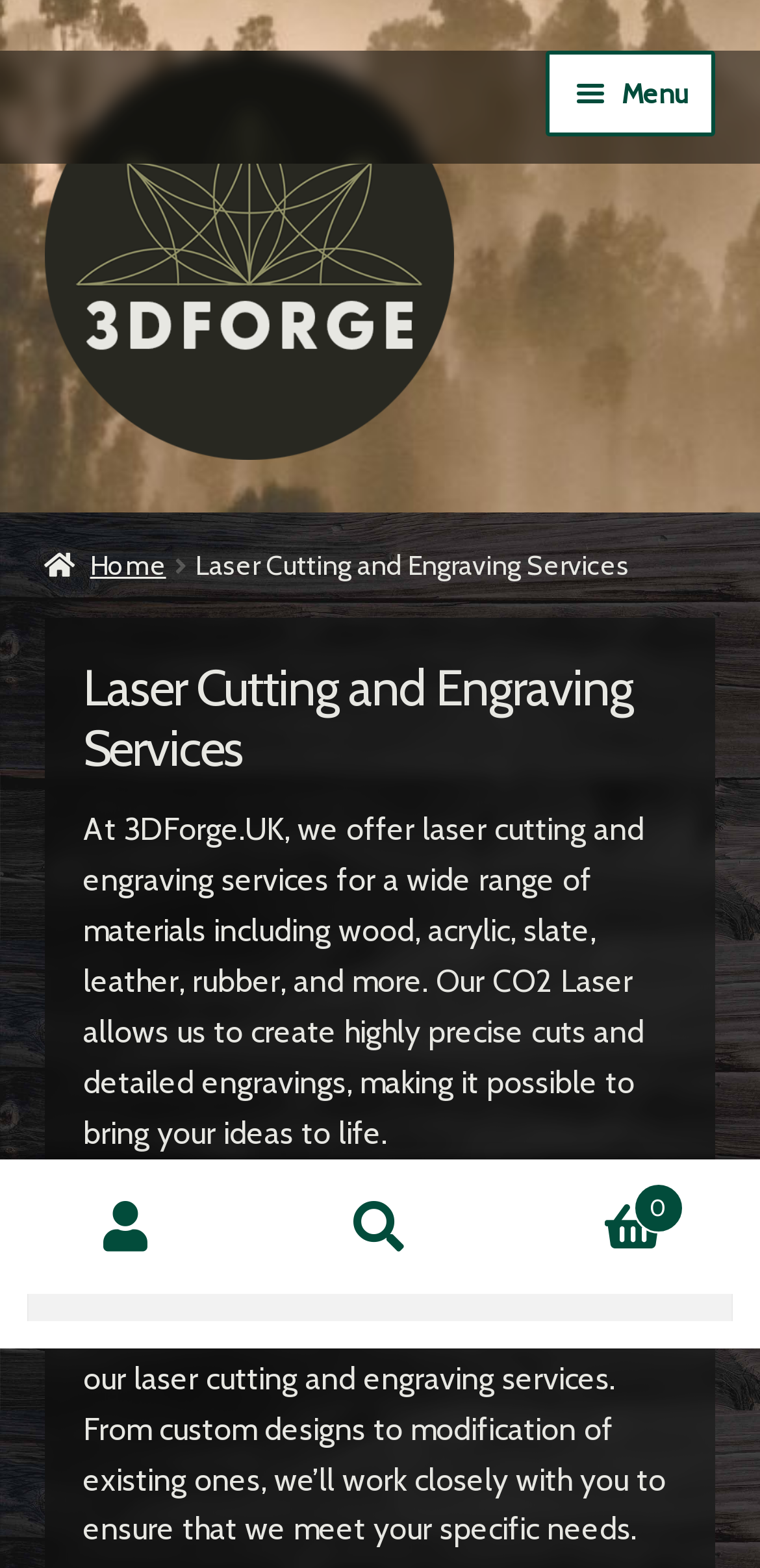What is the function of the search box?
Look at the image and construct a detailed response to the question.

The search box is located at the top right corner of the webpage, and it allows users to search for specific products or services offered by 3DForge.UK.